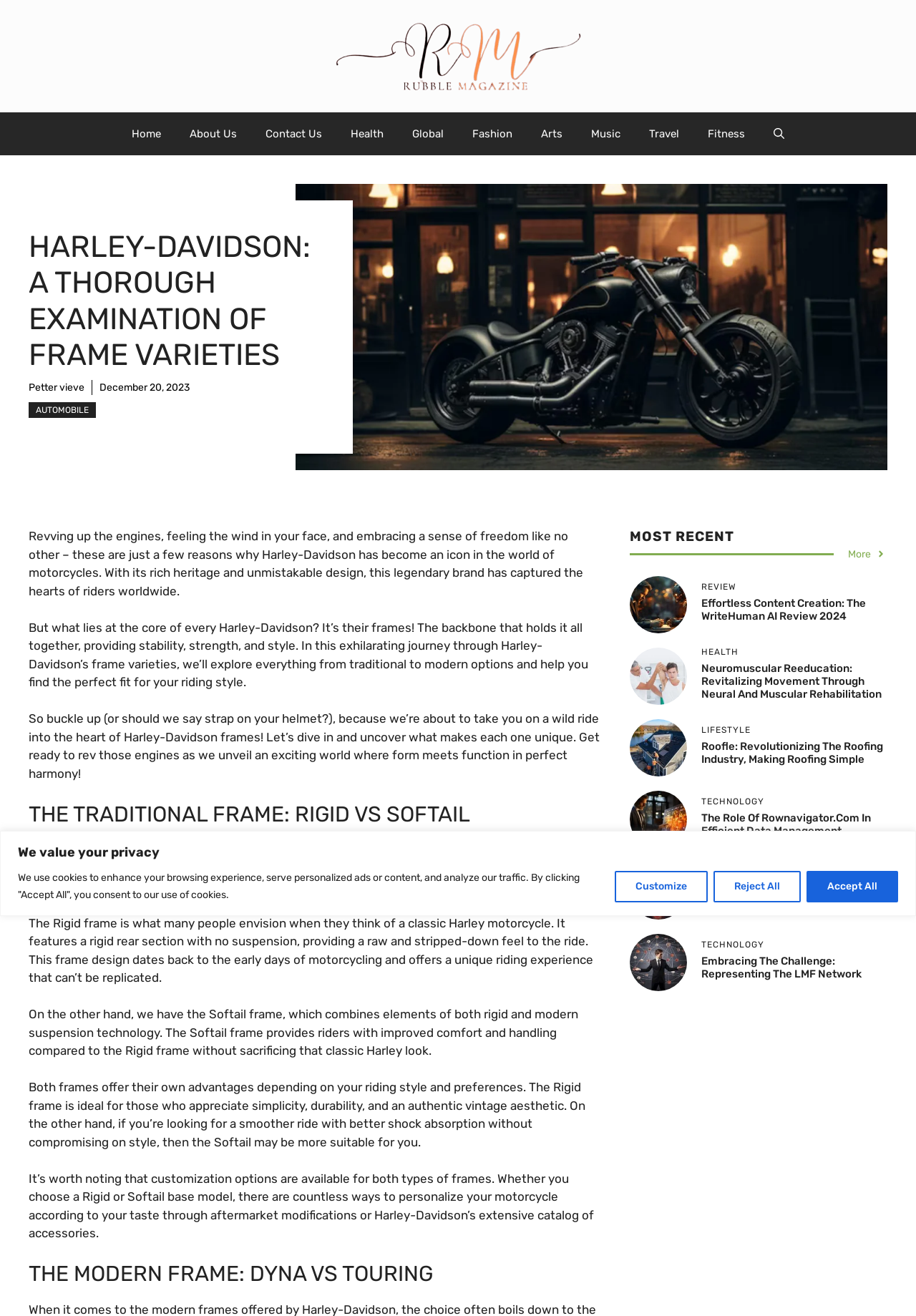What is Roofle?
Use the information from the image to give a detailed answer to the question.

According to the webpage, Roofle is a company that is revolutionizing the roofing industry, making roofing simple, implying that it is an innovator in the field of roofing.